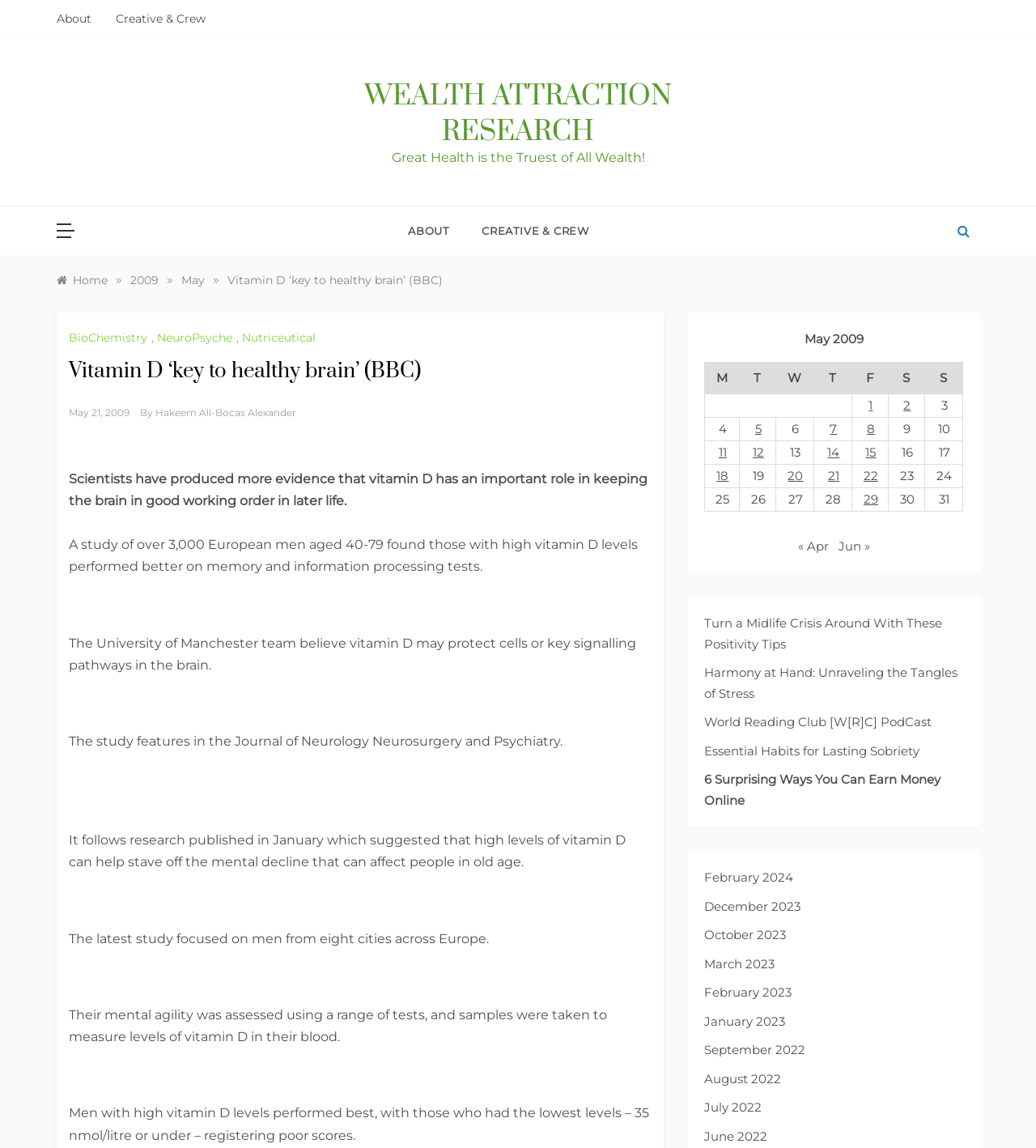Generate a thorough explanation of the webpage's elements.

This webpage is about Wealth Attraction Research, with a focus on health and wellness. At the top, there are several links, including "About" and "Creative & Crew", as well as a heading that reads "WEALTH ATTRACTION RESEARCH". Below this, there is a static text that says "Great Health is the Truest of All Wealth!".

To the left of the page, there is a navigation section with breadcrumbs, which includes links to "Home", "2009", "May", and "Vitamin D ‘key to healthy brain’ (BBC)". The latter link has several sub-links, including "BioChemistry", "NeuroPsyche", and "Nutriceutical".

The main content of the page is an article about vitamin D and its importance for brain health. The article has a heading that reads "Vitamin D ‘key to healthy brain’ (BBC)" and is followed by several paragraphs of text that discuss the benefits of vitamin D for cognitive function. There are also links to related topics, such as "May 21, 2009", and a table with dates and corresponding links to posts published on those dates.

At the bottom of the page, there is a table with a caption "May 2009" that displays a calendar for the month of May 2009, with links to posts published on each day.